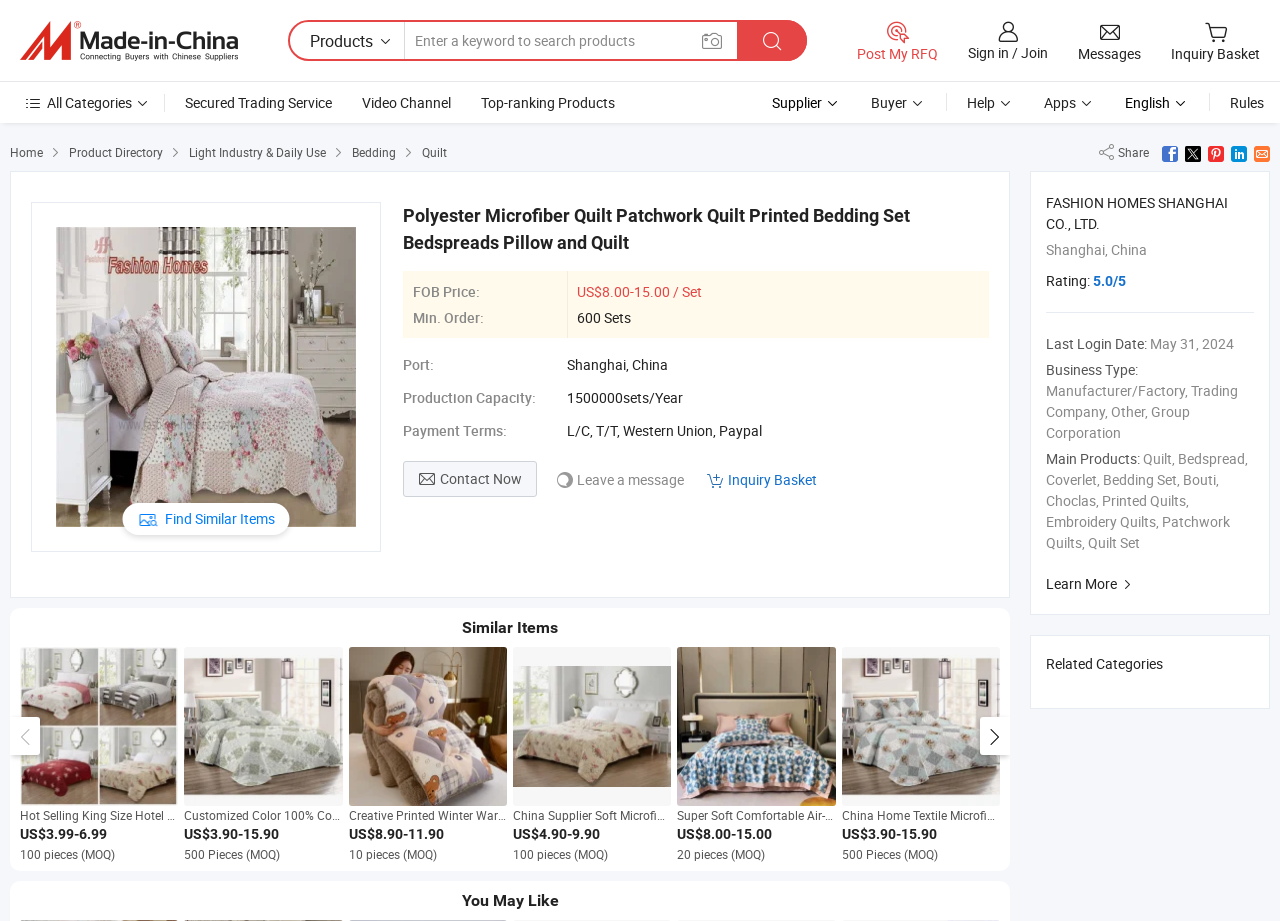What is the production capacity of the supplier? From the image, respond with a single word or brief phrase.

1500000sets/Year